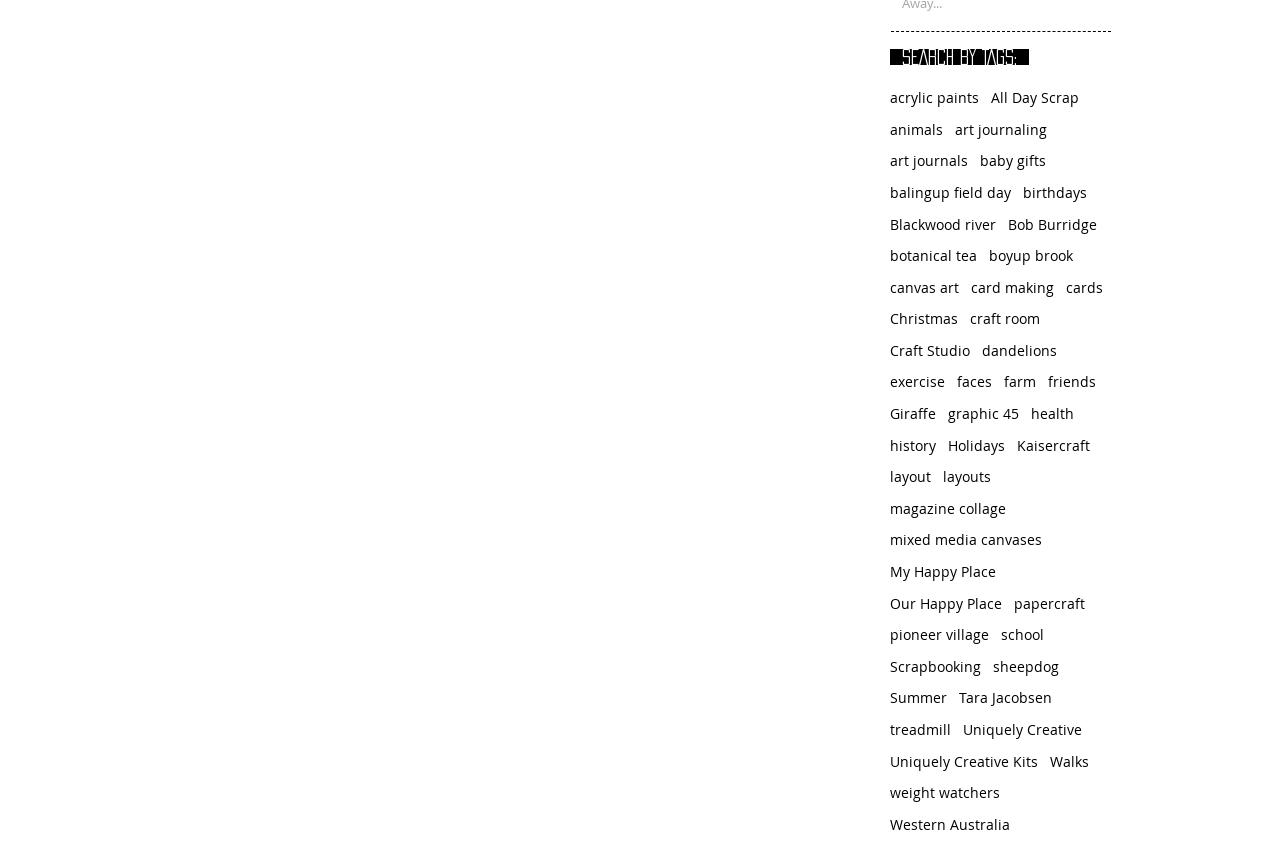Bounding box coordinates should be provided in the format (top-left x, top-left y, bottom-right x, bottom-right y) with all values between 0 and 1. Identify the bounding box for this UI element: layouts

[0.737, 0.556, 0.774, 0.579]